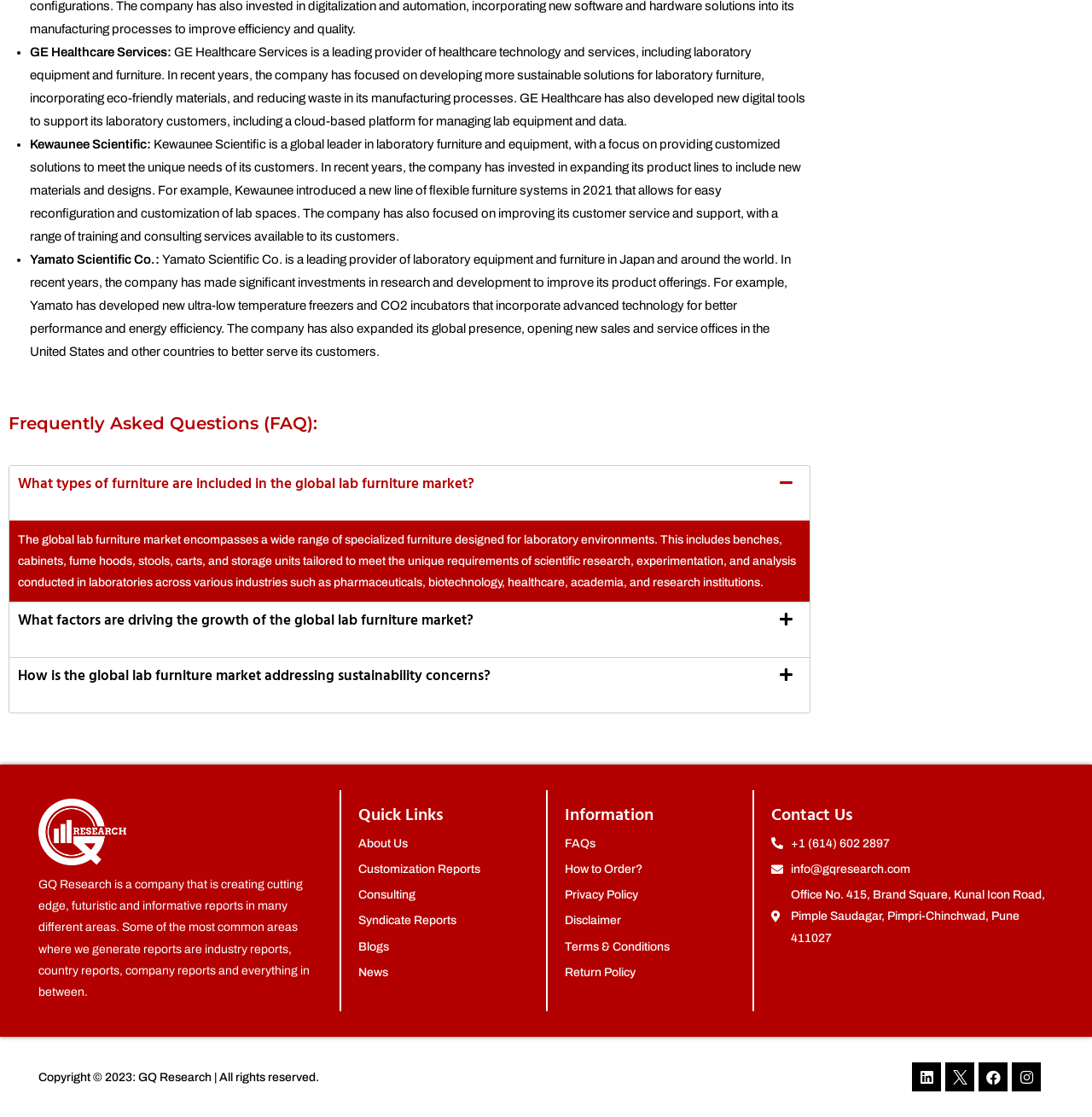Carefully examine the image and provide an in-depth answer to the question: What is the company that created this report?

I found the answer by looking at the logo and text at the bottom of the webpage, which says 'GQ Research is a company that is creating cutting edge, futuristic and informative reports in many different areas.'